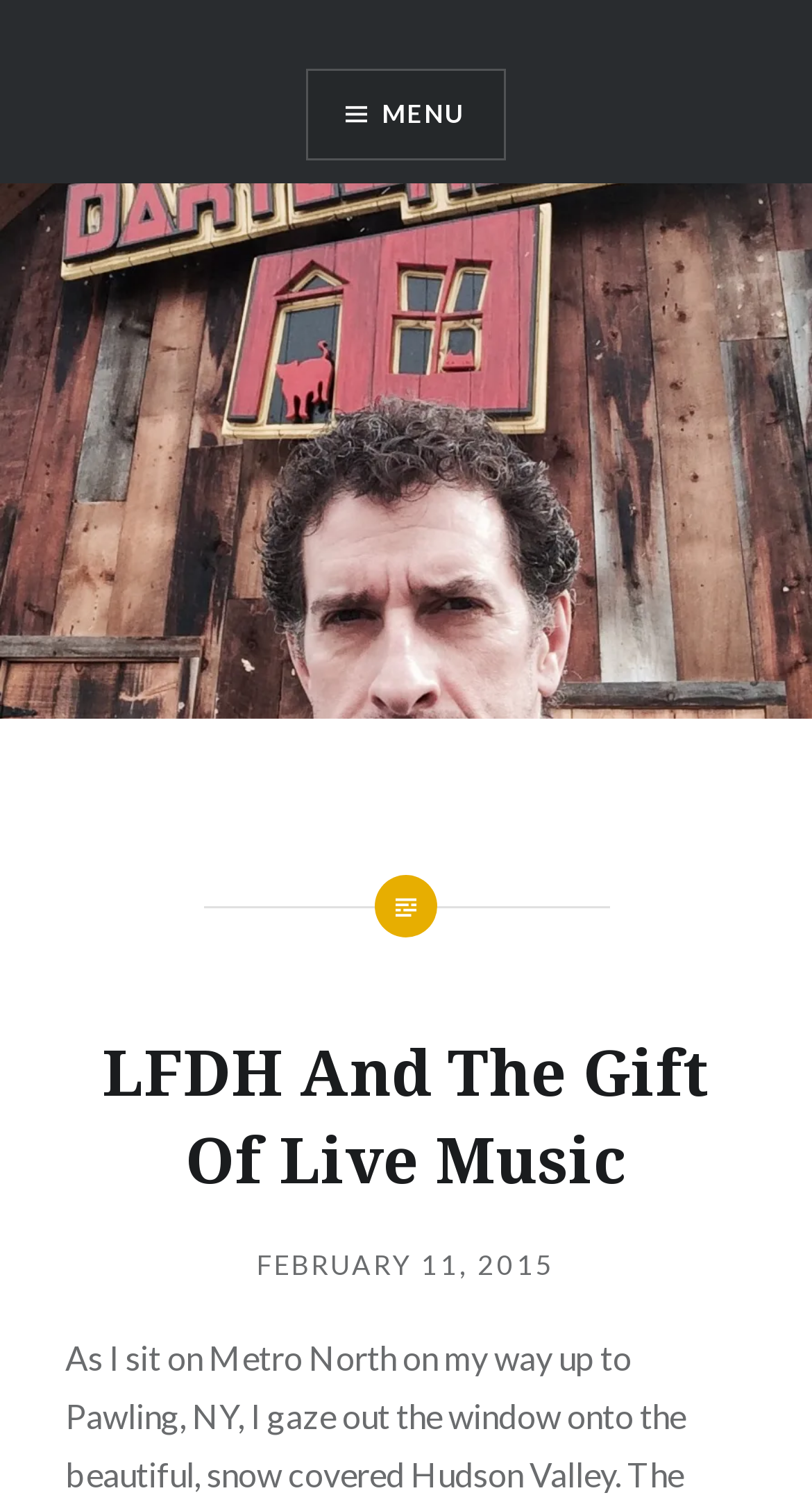Extract the bounding box coordinates for the UI element described as: "February 11, 2015February 17, 2015".

[0.317, 0.83, 0.683, 0.853]